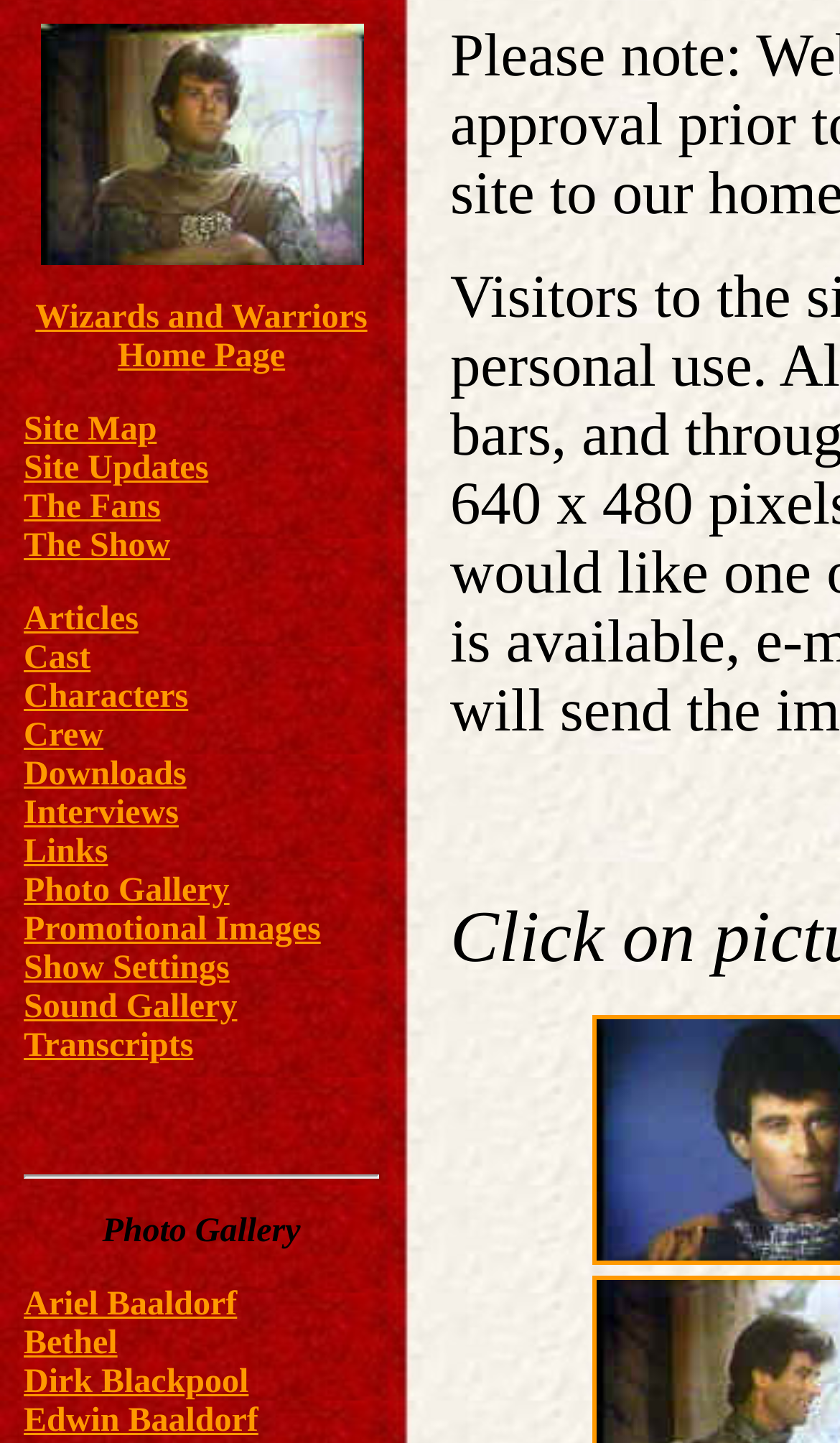How many sections are there on the webpage?
Observe the image and answer the question with a one-word or short phrase response.

2